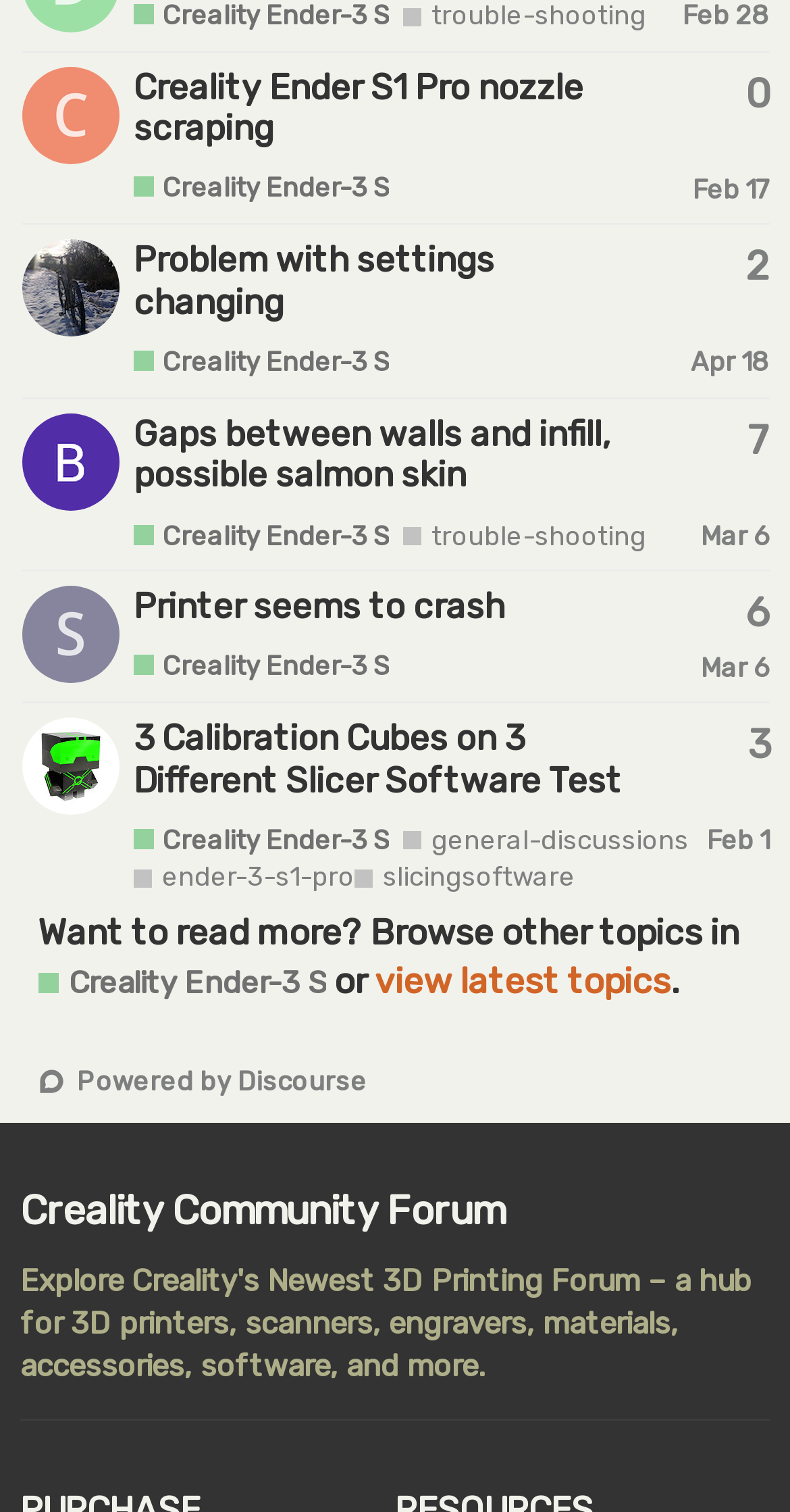How many replies does the topic 'Gaps between walls and infill, possible salmon skin' have?
Please provide a detailed answer to the question.

The topic 'Gaps between walls and infill, possible salmon skin' is listed with the information 'This topic has 7 replies'.